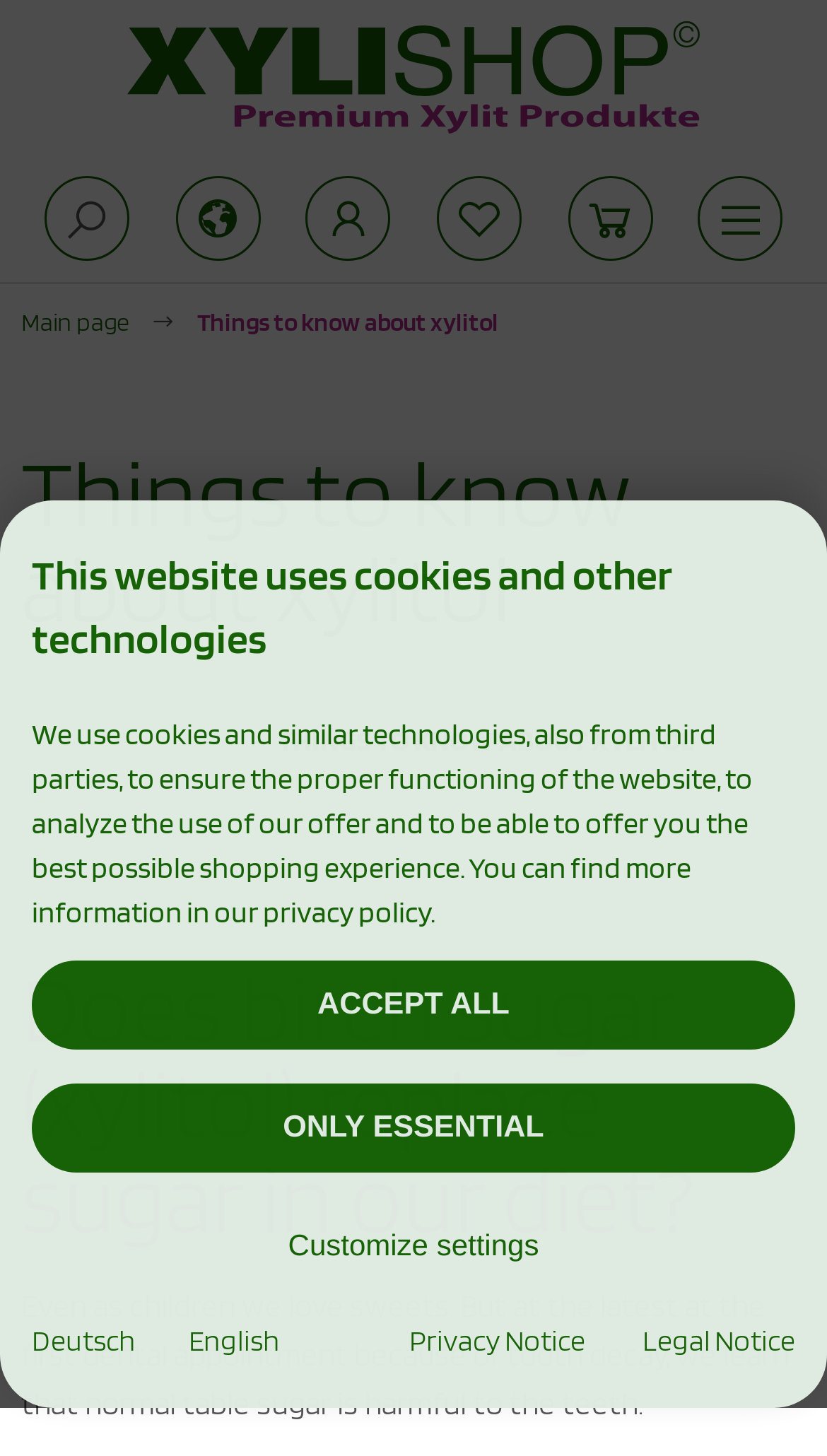Can you determine the bounding box coordinates of the area that needs to be clicked to fulfill the following instruction: "Read about things to know about xylitol"?

[0.238, 0.209, 0.603, 0.231]